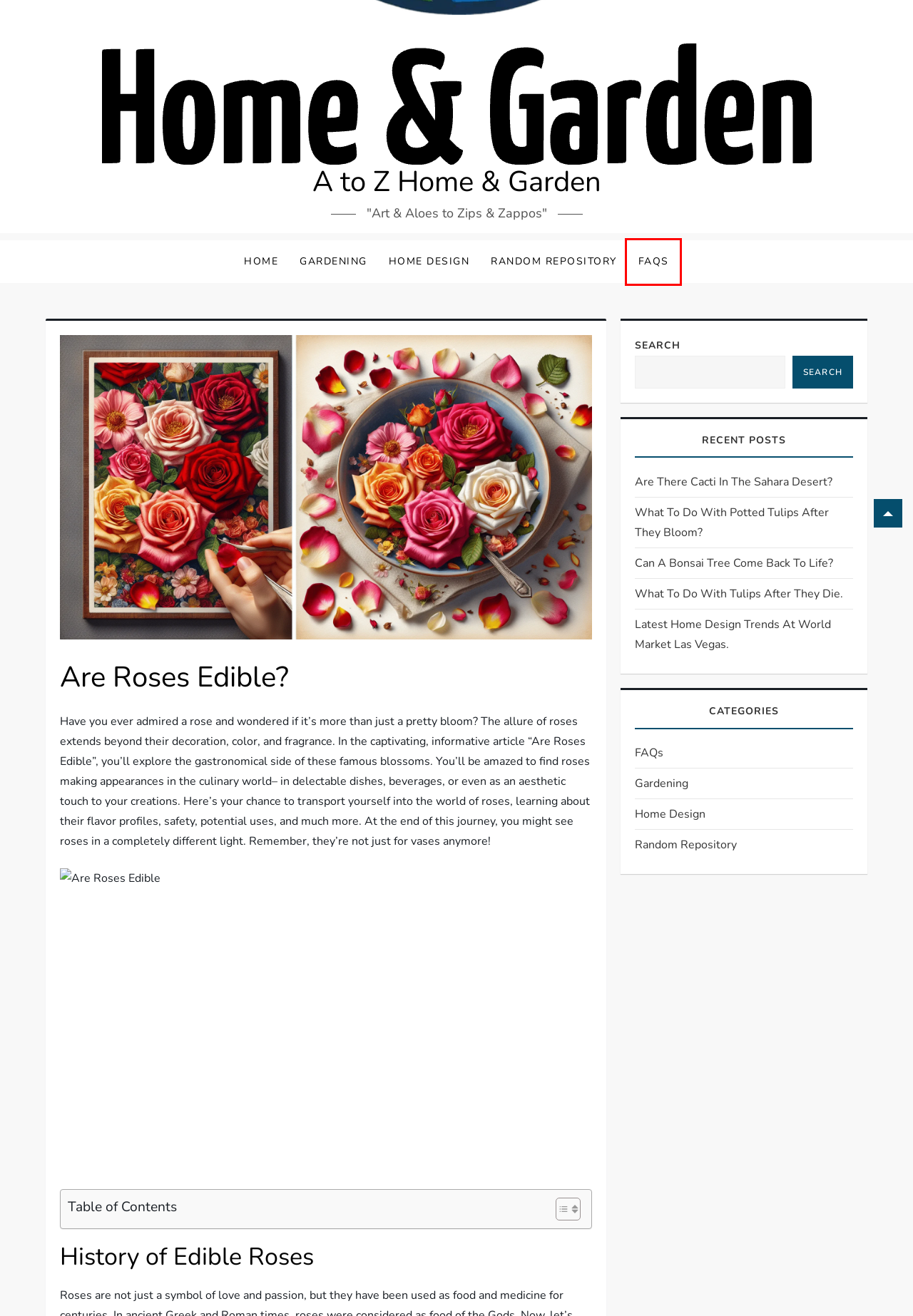After examining the screenshot of a webpage with a red bounding box, choose the most accurate webpage description that corresponds to the new page after clicking the element inside the red box. Here are the candidates:
A. Random Repository - A to Z Home & Garden
B. Are There Cacti In The Sahara Desert? - A to Z Home & Garden
C. What To Do With Tulips After They Die. - A to Z Home & Garden
D. Gardening - A to Z Home & Garden
E. Home Design - A to Z Home & Garden
F. Can A Bonsai Tree Come Back To Life? - A to Z Home & Garden
G. FAQs - A to Z Home & Garden
H. Latest Home Design Trends At World Market Las Vegas. - A to Z Home & Garden

G